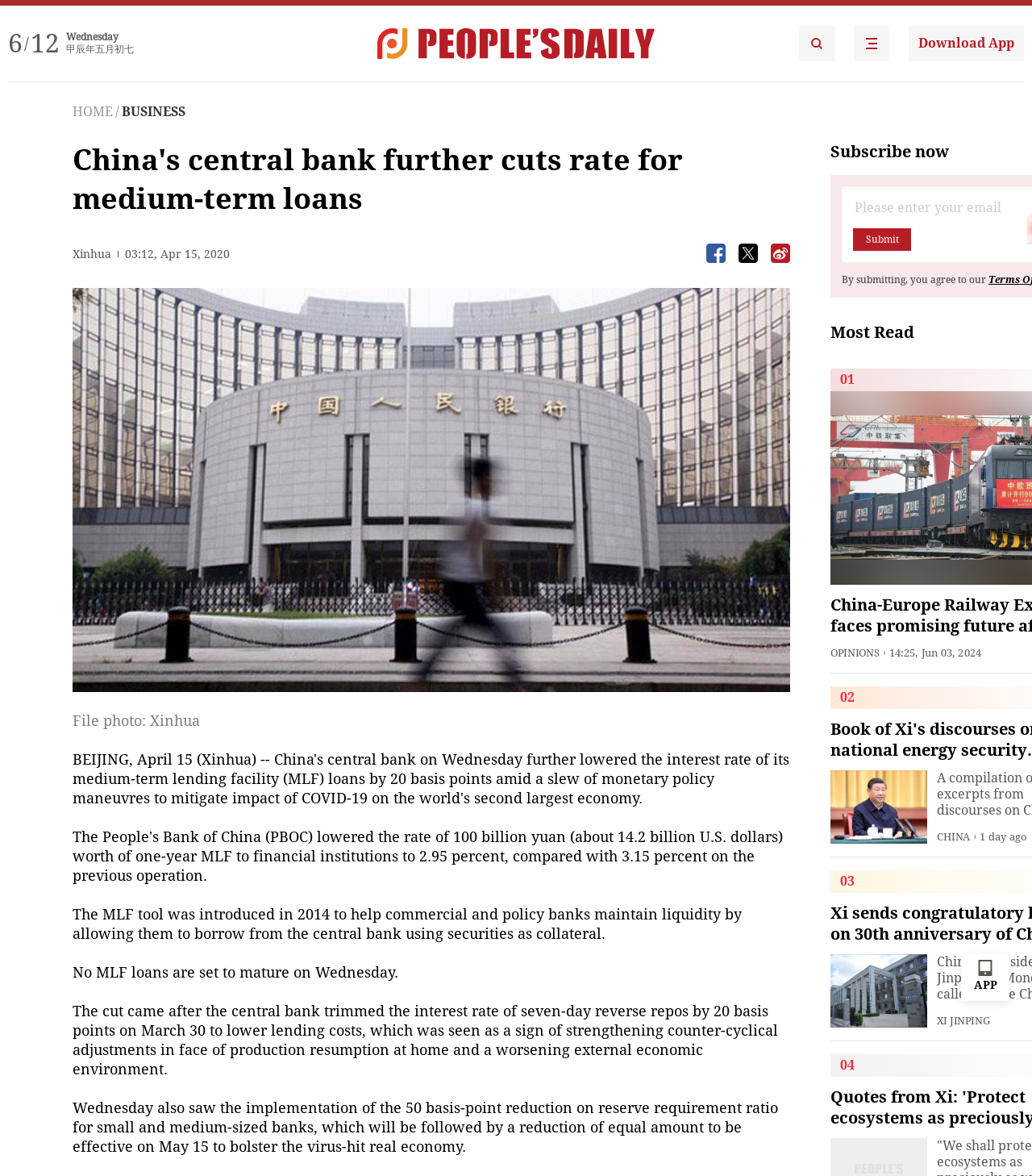What is the reduction in reserve requirement ratio for small and medium-sized banks?
Look at the image and construct a detailed response to the question.

The reduction in reserve requirement ratio for small and medium-sized banks can be found in the text 'Wednesday also saw the implementation of the 50 basis-point reduction on reserve requirement ratio for small and medium-sized banks, which will be followed by a reduction of equal amount to be effective on May 15 to bolster the virus-hit real economy.' which is located near the bottom of the webpage.